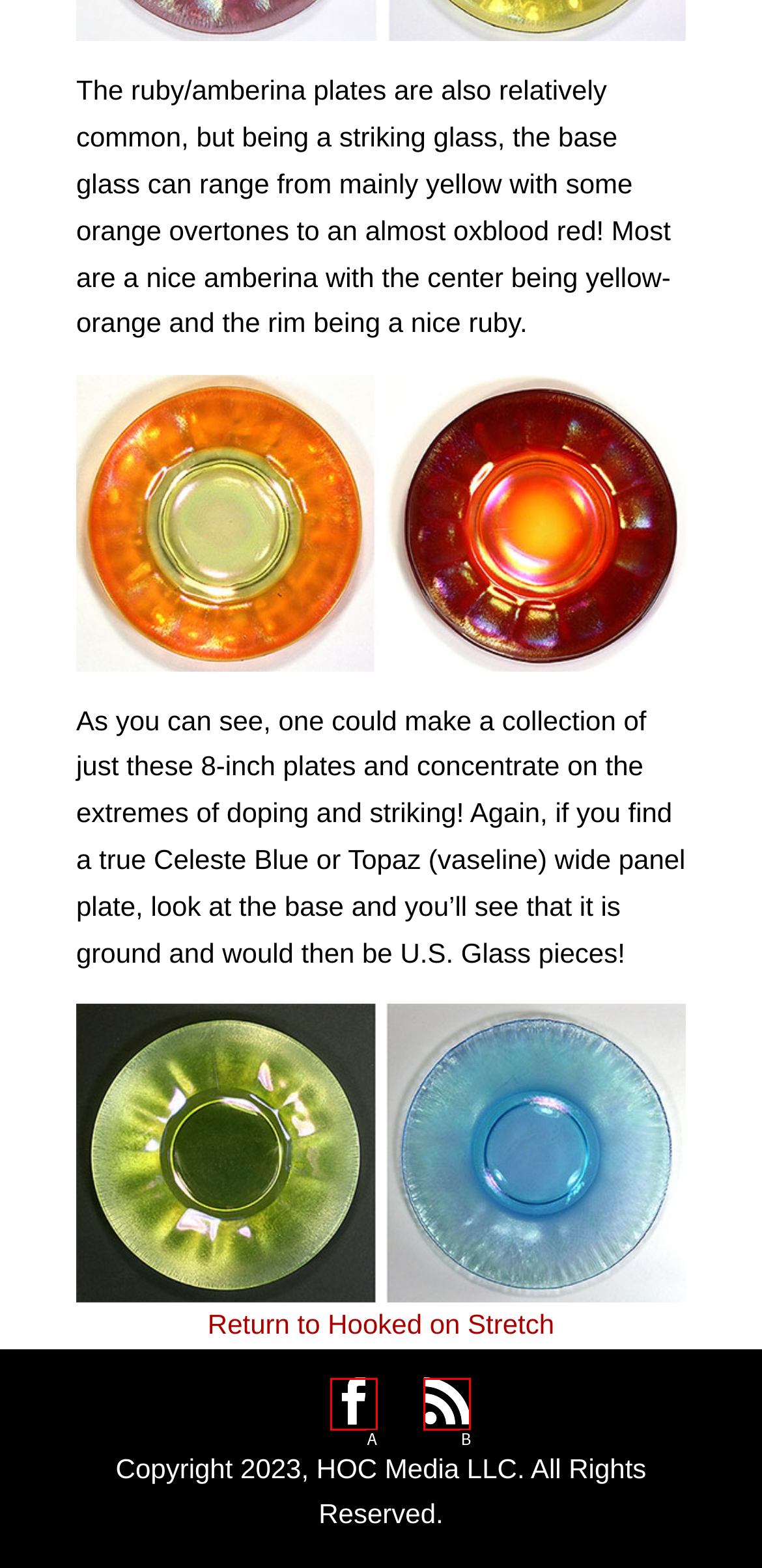From the choices provided, which HTML element best fits the description: Facebook? Answer with the appropriate letter.

A